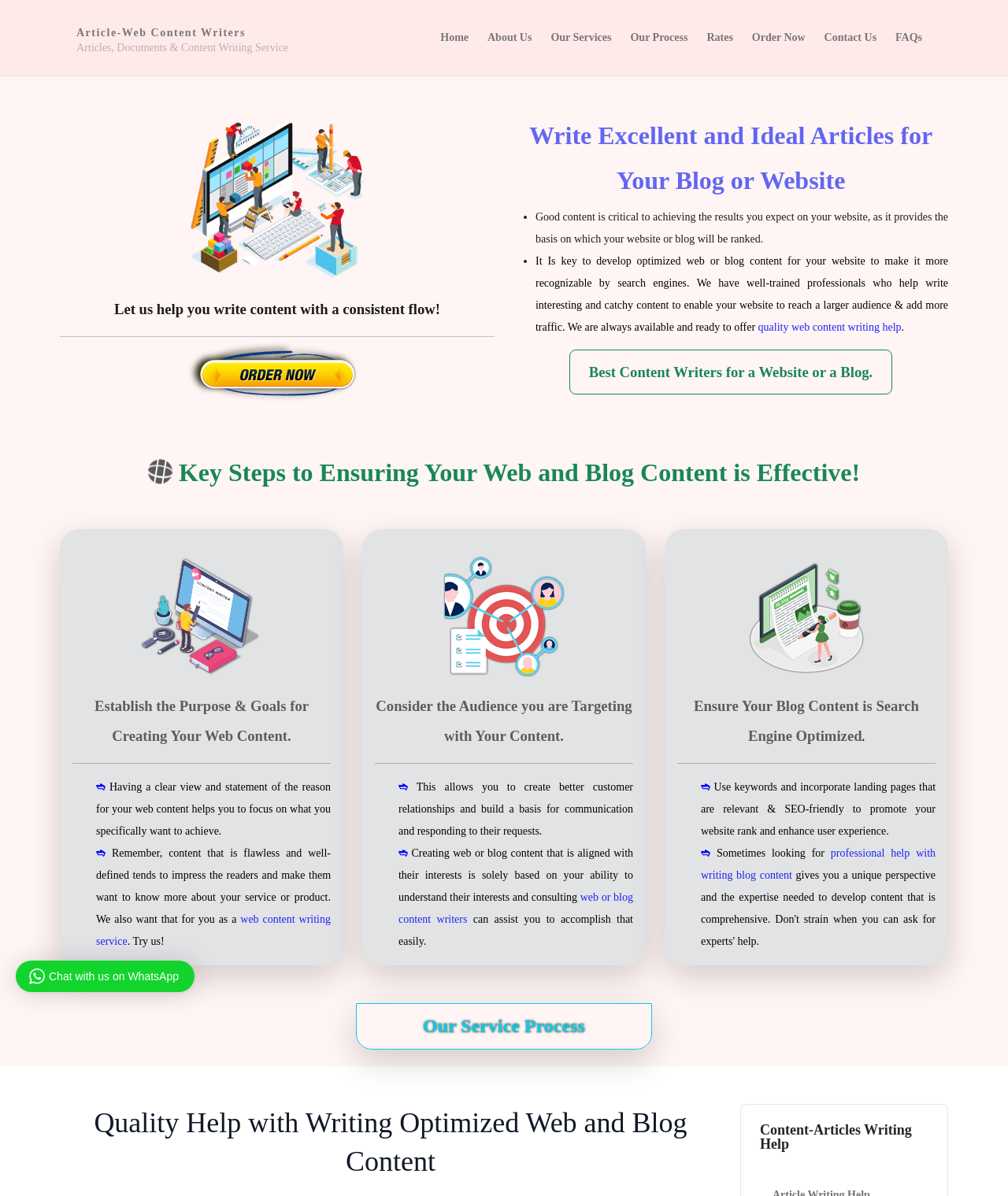Please determine the bounding box coordinates of the area that needs to be clicked to complete this task: 'Chat with us on WhatsApp'. The coordinates must be four float numbers between 0 and 1, formatted as [left, top, right, bottom].

[0.048, 0.811, 0.177, 0.822]